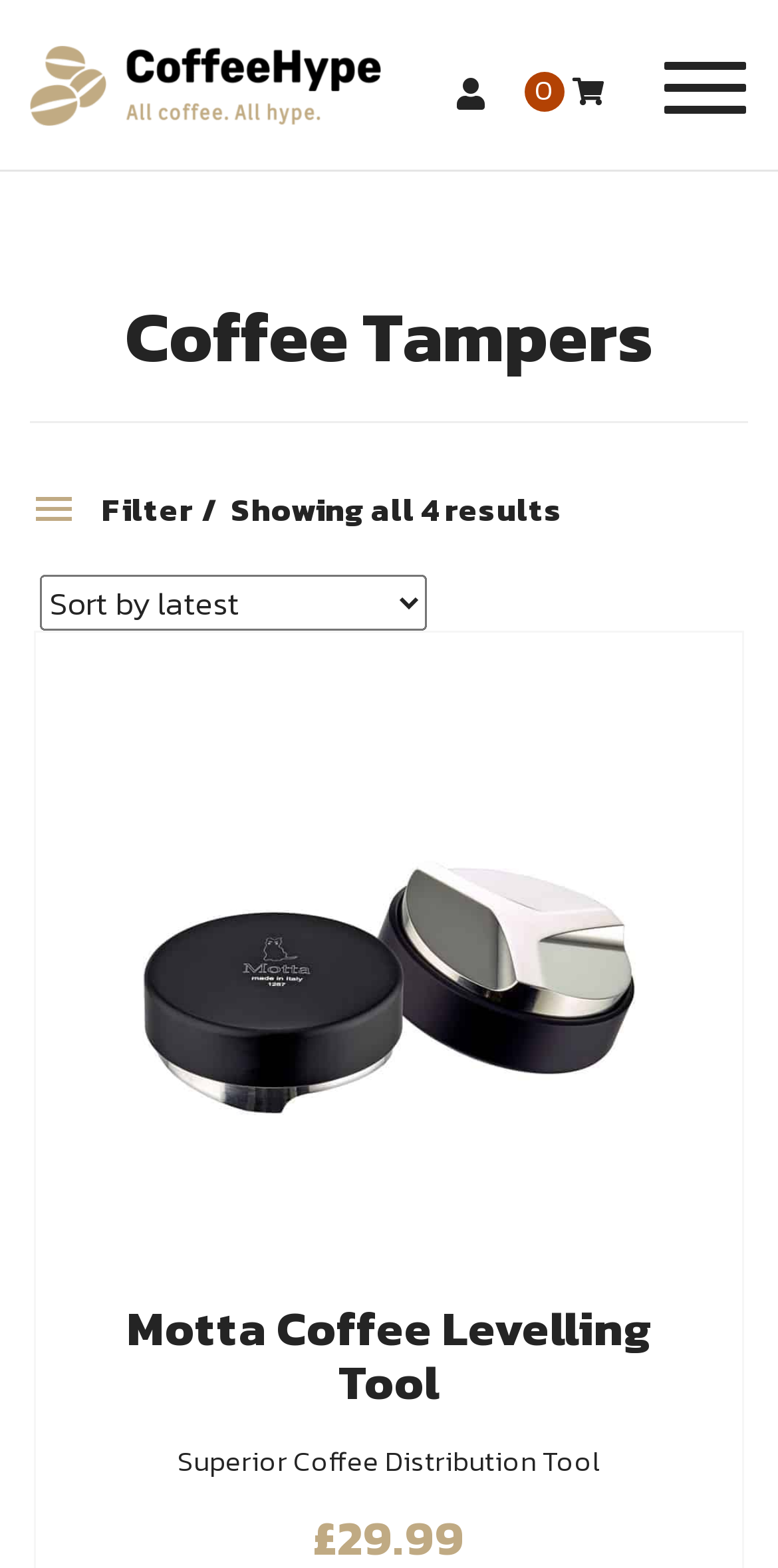Is there a filter option available?
We need a detailed and meticulous answer to the question.

I saw a StaticText element labeled 'Filter' which implies that there is a filter option available to narrow down the product results.